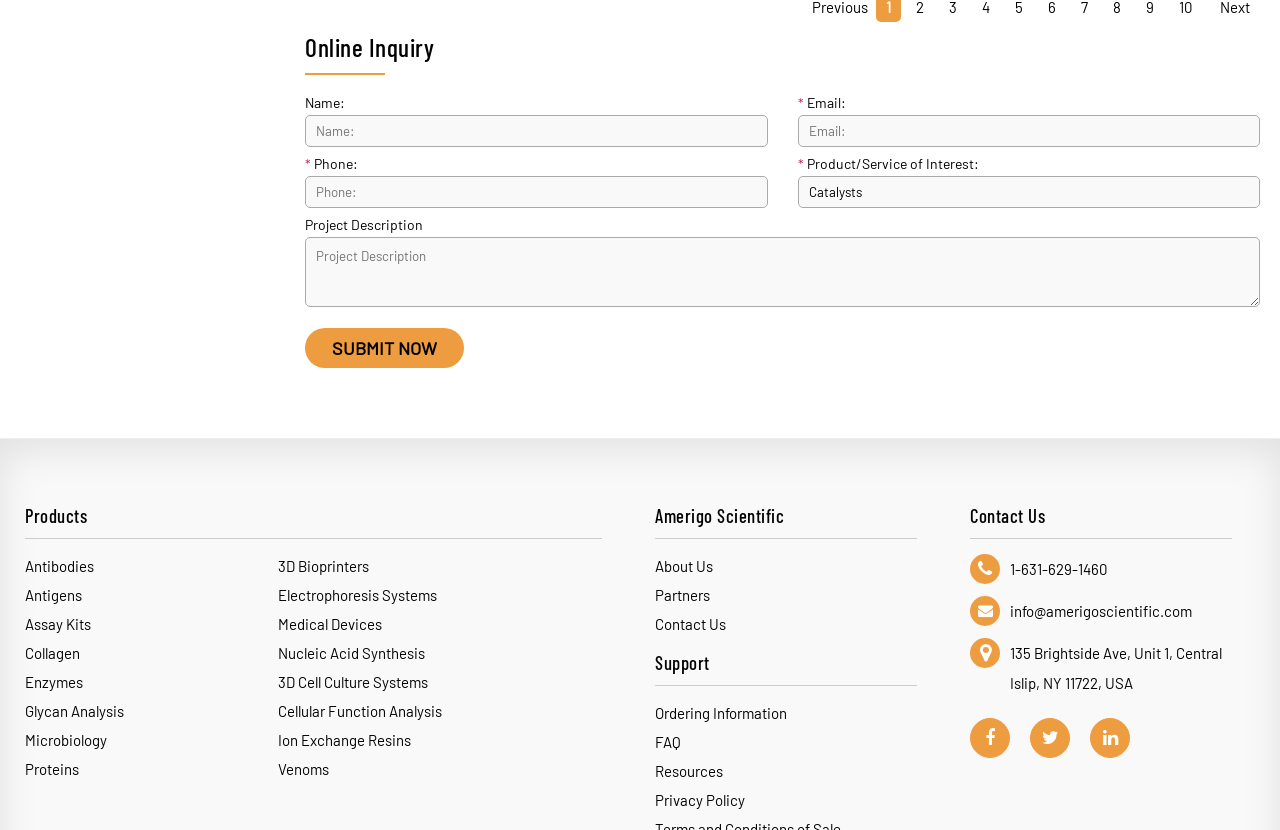Please pinpoint the bounding box coordinates for the region I should click to adhere to this instruction: "Email us".

[0.789, 0.725, 0.931, 0.747]